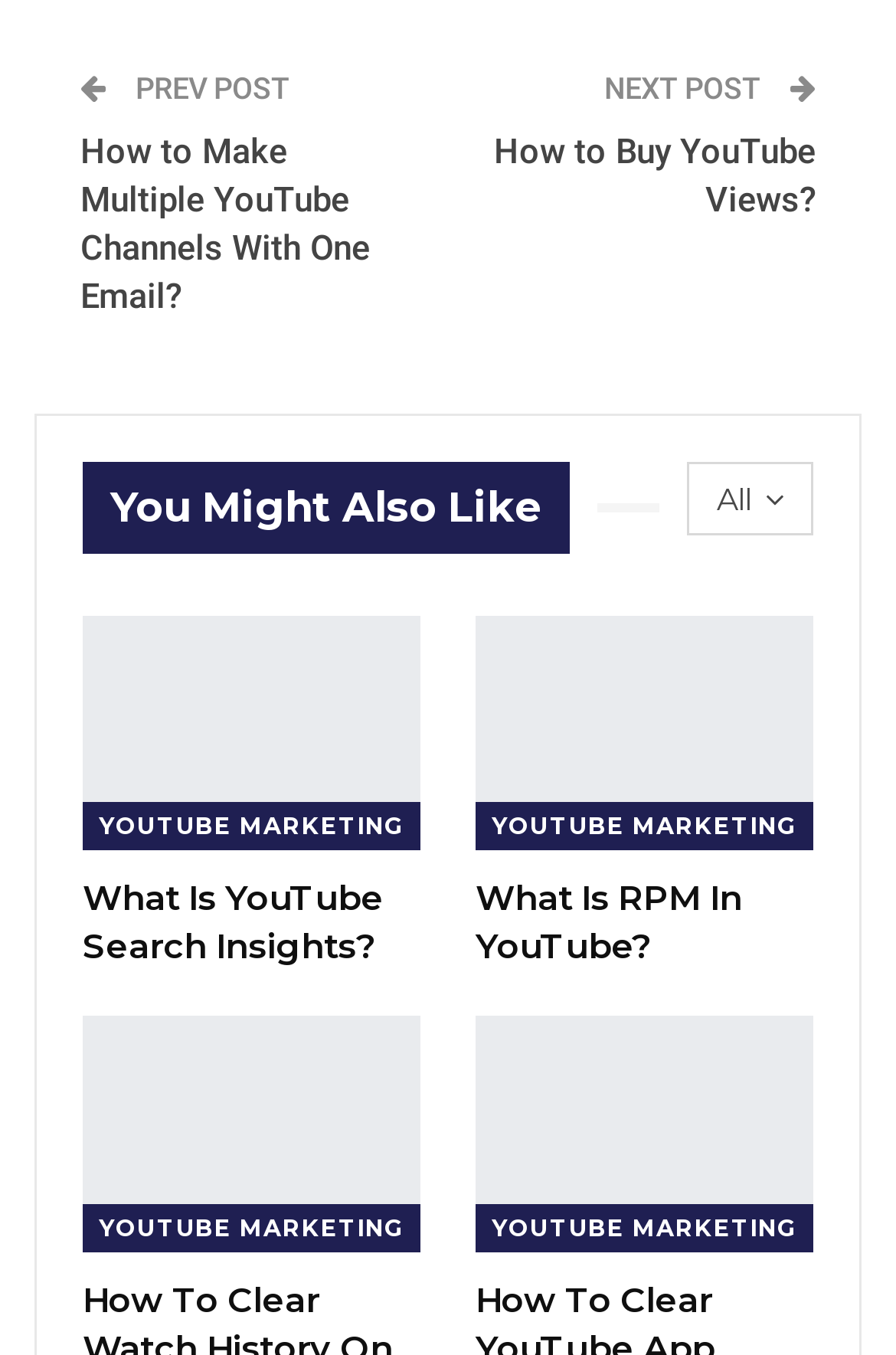Given the description of the UI element: "What Is YouTube Search Insights?", predict the bounding box coordinates in the form of [left, top, right, bottom], with each value being a float between 0 and 1.

[0.092, 0.647, 0.428, 0.715]